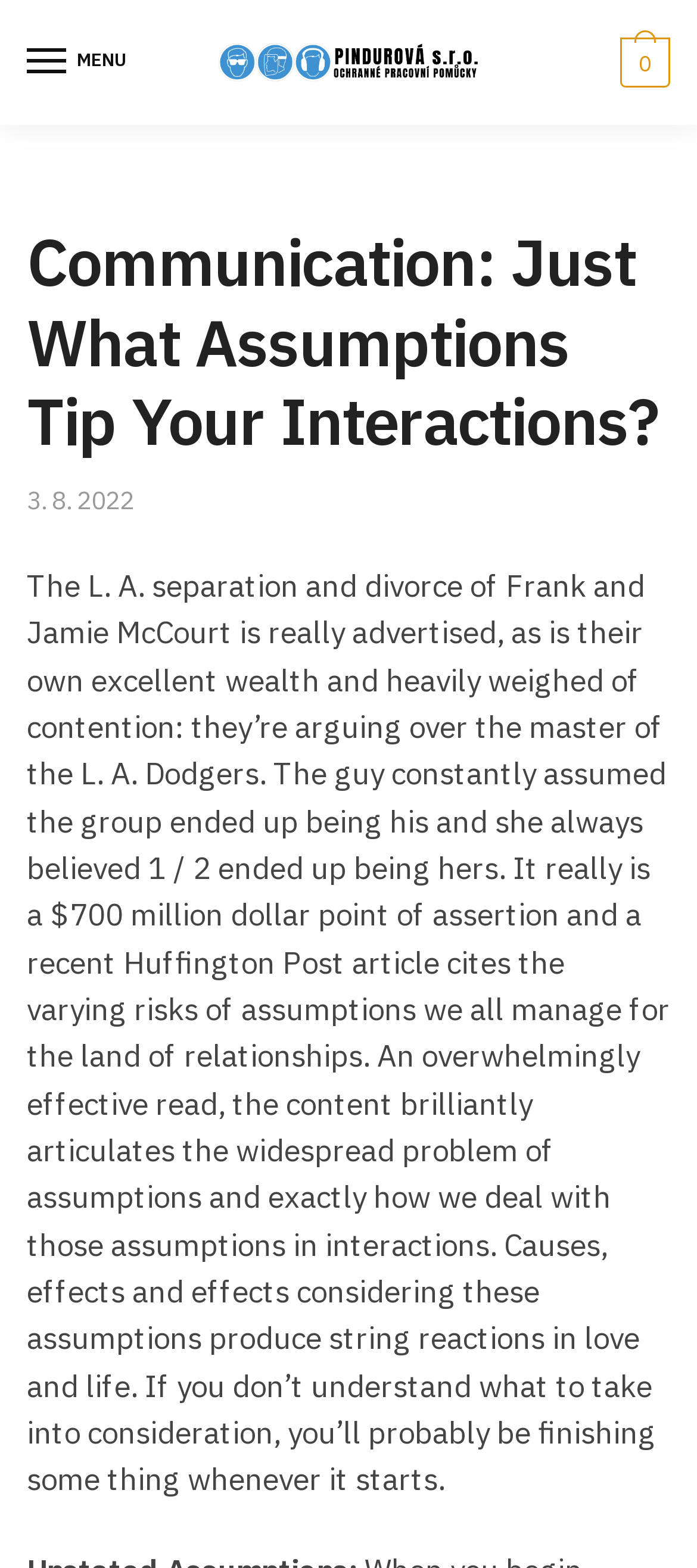Present a detailed account of what is displayed on the webpage.

The webpage is about an article titled "Communication: Just What Assumptions Tip Your Interactions?" from PINDUROVÁ s.r.o. At the top left corner, there is a menu button labeled "MENU" that controls the site navigation. To the right of the menu button, there is a link to PINDUROVÁ s.r.o. accompanied by an image of the company's logo.

Below the top navigation section, there is a main heading that displays the article title. Underneath the heading, there is a time stamp indicating the article was published on August 3, 2022.

The main content of the article is a long paragraph that discusses the importance of communication in relationships, using the example of a high-profile divorce case involving the ownership of the L.A. Dodgers. The article highlights the risks of assumptions in relationships and how they can lead to chain reactions in love and life.

At the top right corner, there is a link labeled "0", but its purpose is unclear. The overall layout of the webpage is simple, with a focus on the main article content.